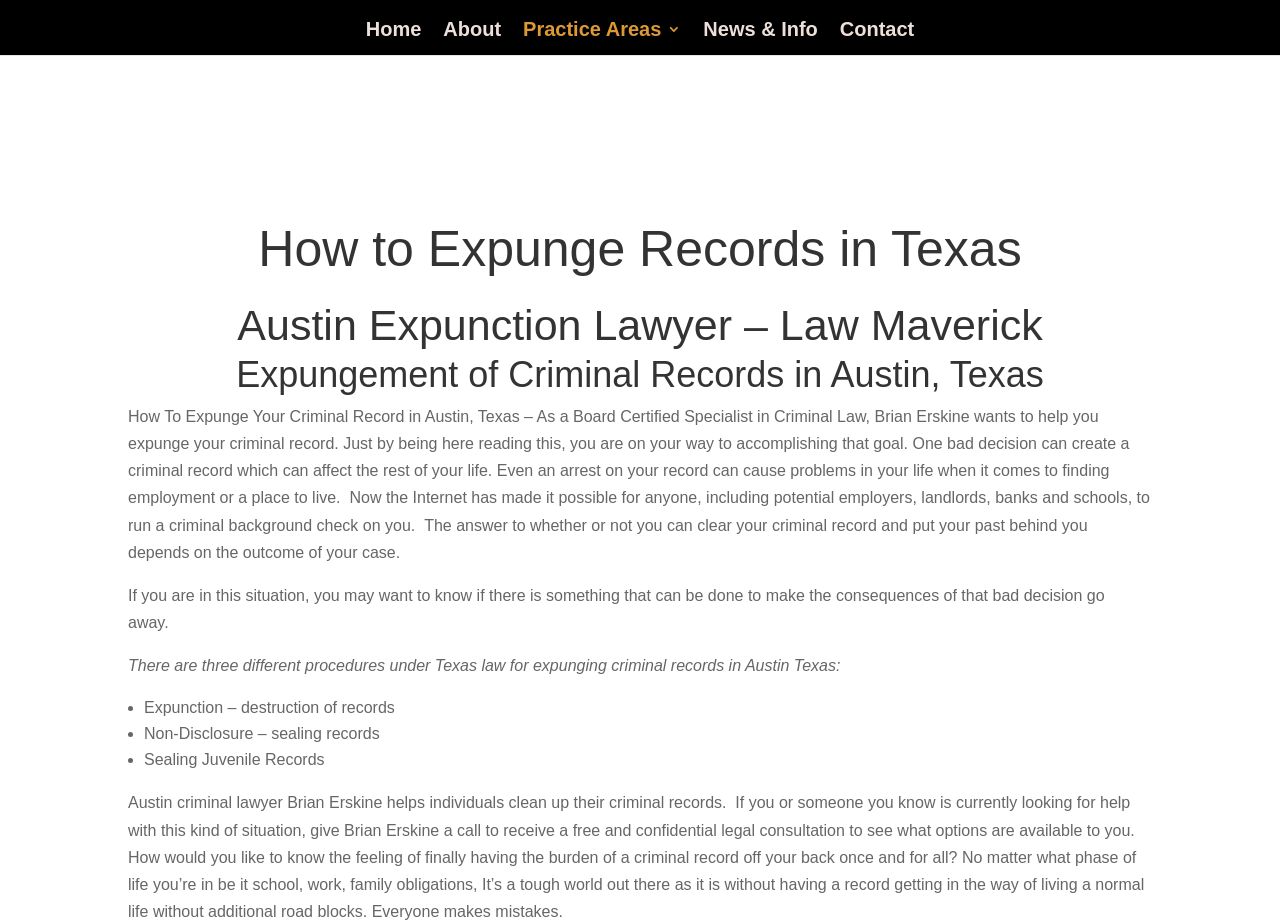Generate a detailed explanation of the webpage's features and information.

The webpage is about expunging criminal records in Texas, specifically in Austin, and features Erskine Law, PLLC, a law firm with experience in this area. At the top, there is a navigation menu with links to "Home", "About", "Practice Areas", "News & Info", and "Contact". Below the navigation menu, there is a logo of Erskine Law, PLLC, accompanied by a link to the law firm's homepage.

The main content of the webpage is divided into sections, each with a heading. The first heading reads "How to Expunge Records in Texas", followed by a brief introduction to the importance of expunging criminal records. The second heading is "Austin Expunction Lawyer – Law Maverick", which is not directly followed by any text. The third heading is "Expungement of Criminal Records in Austin, Texas", which is followed by a lengthy paragraph explaining the consequences of having a criminal record and the possibility of expunging it.

Below this paragraph, there are several short paragraphs discussing the impact of a criminal record on one's life, the possibility of clearing one's record, and the three procedures under Texas law for expunging criminal records in Austin, Texas. These procedures are listed as bullet points: Expunction – destruction of records, Non-Disclosure – sealing records, and Sealing Juvenile Records.

Finally, there is a section about Austin criminal lawyer Brian Erskine, who helps individuals clean up their criminal records. The webpage concludes with an invitation to contact Brian Erskine for a free and confidential legal consultation to explore options for expunging a criminal record.